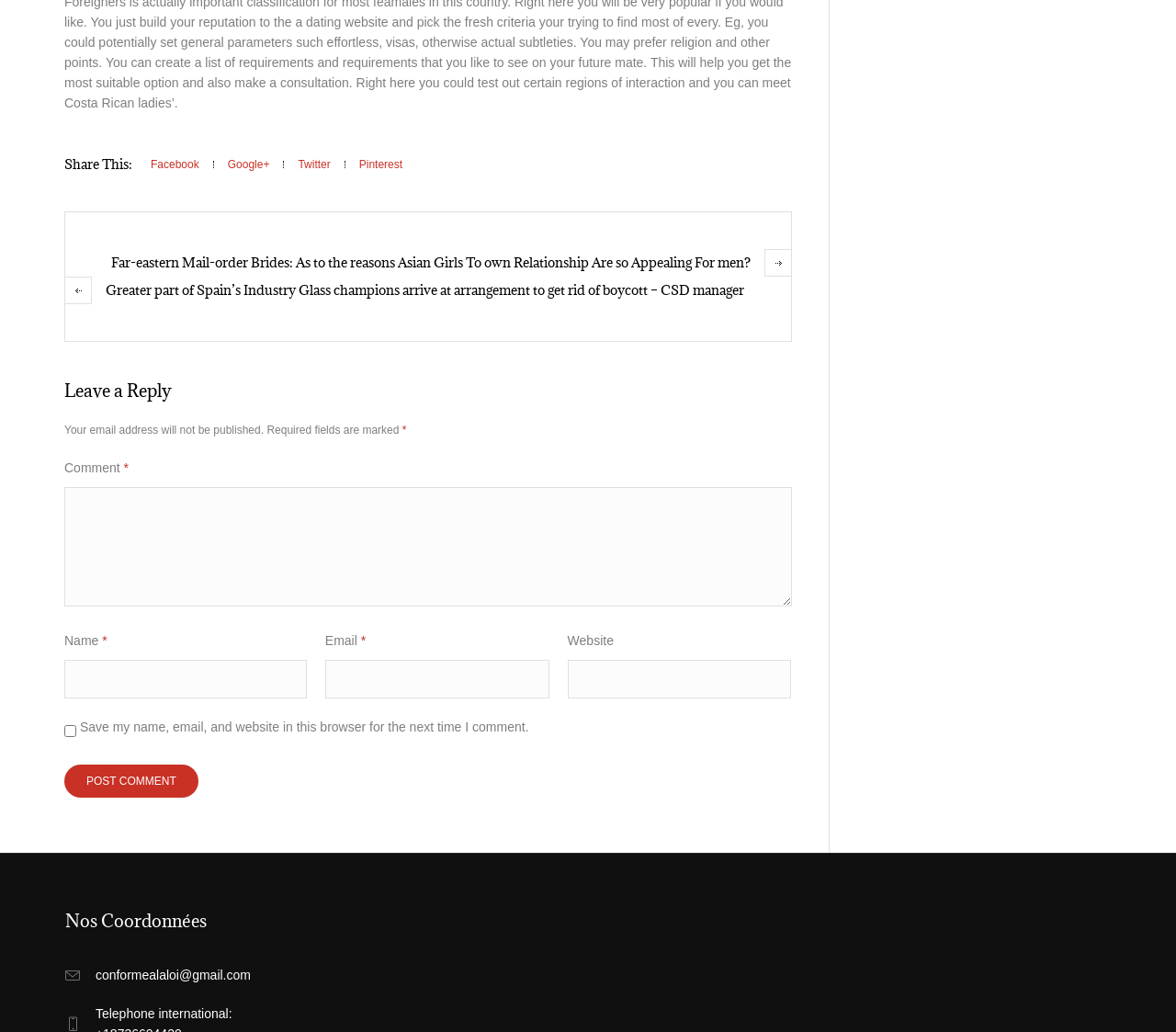Highlight the bounding box of the UI element that corresponds to this description: "parent_node: Comment * name="comment"".

[0.055, 0.472, 0.674, 0.588]